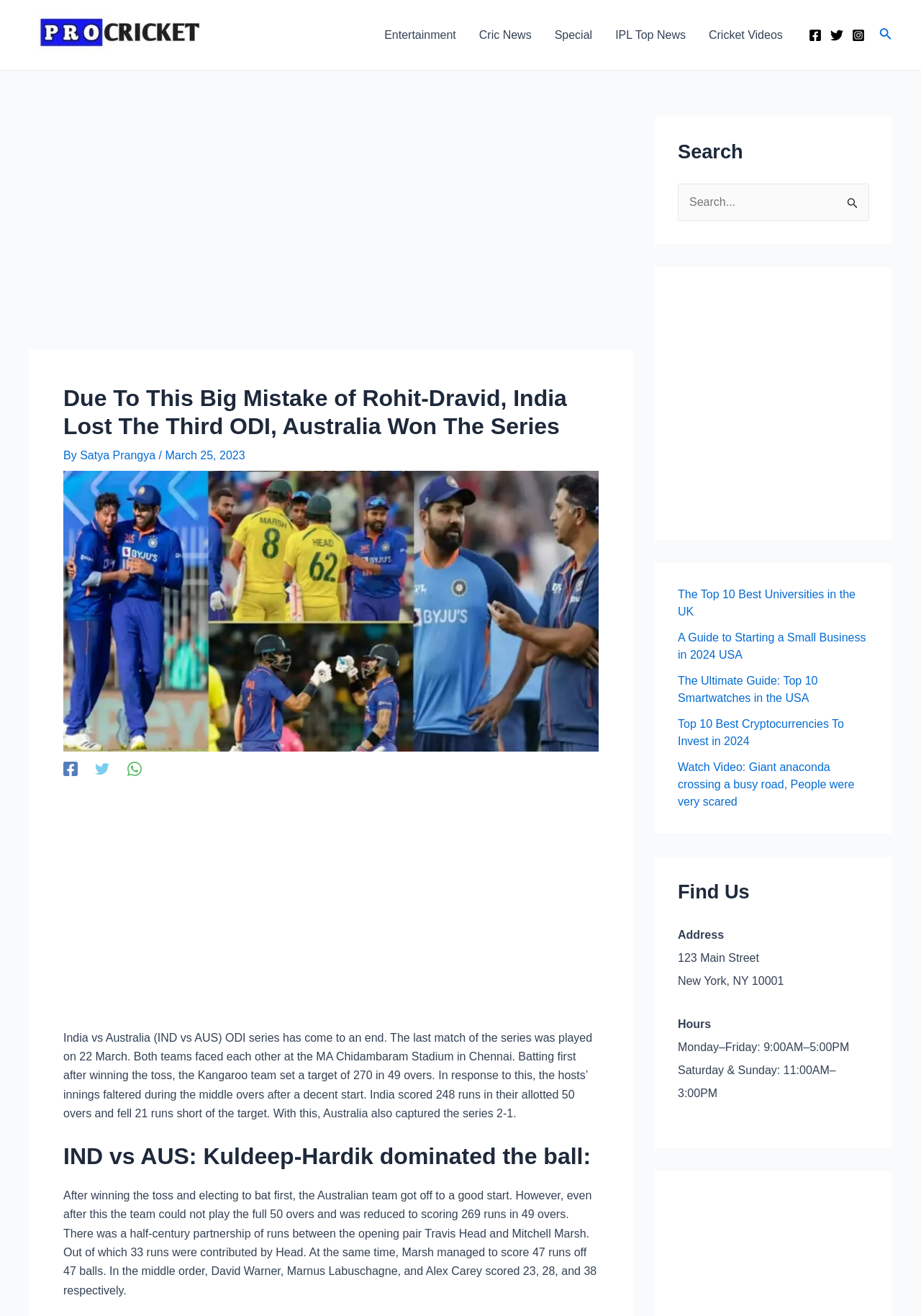What is the name of the stadium where the last match of the series was played?
Analyze the image and provide a thorough answer to the question.

The answer can be found in the paragraph that describes the last match of the series, where it is mentioned that 'Both teams faced each other at the MA Chidambaram Stadium in Chennai.'